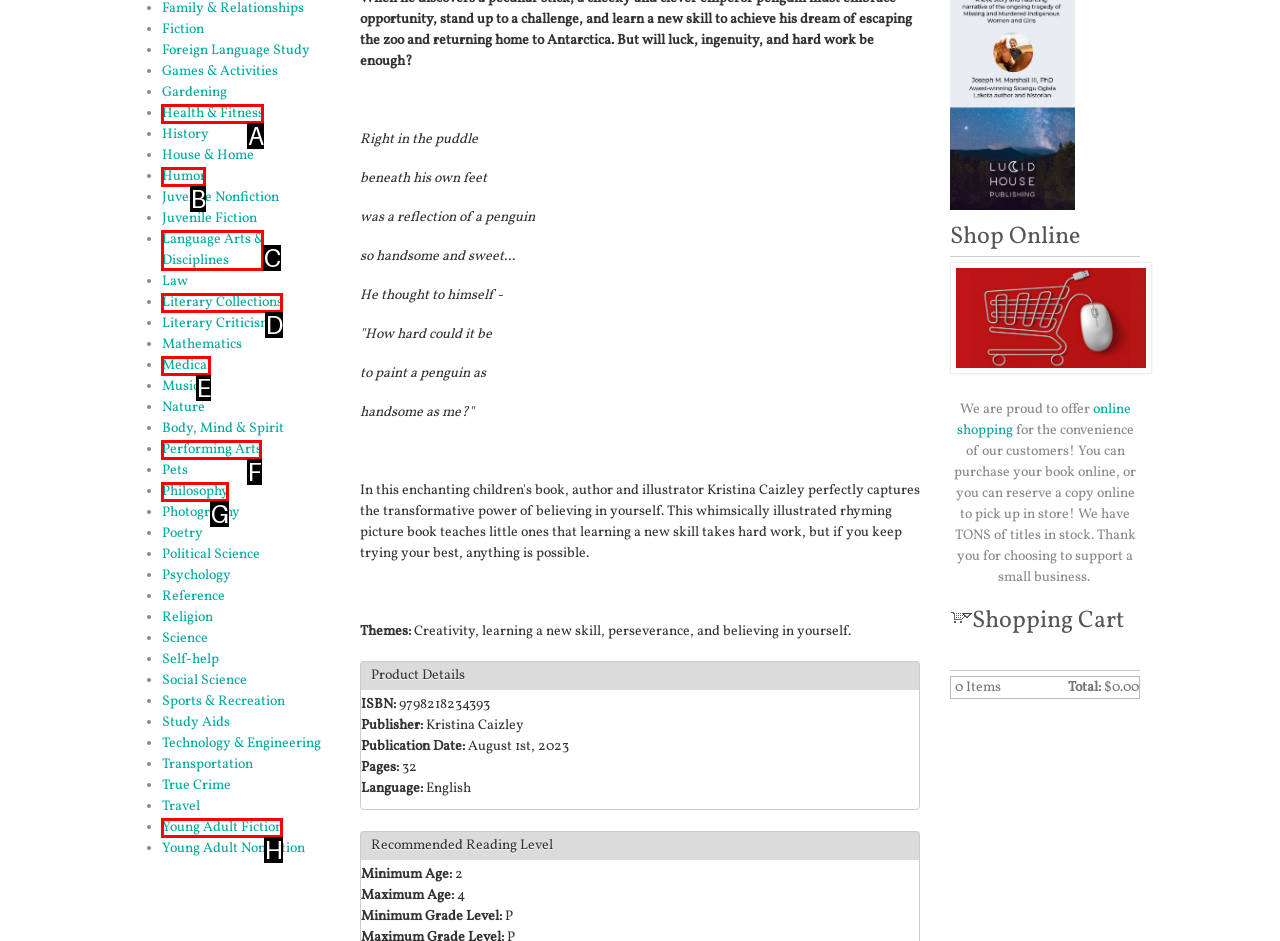Given the description: Click here to Download, choose the HTML element that matches it. Indicate your answer with the letter of the option.

None